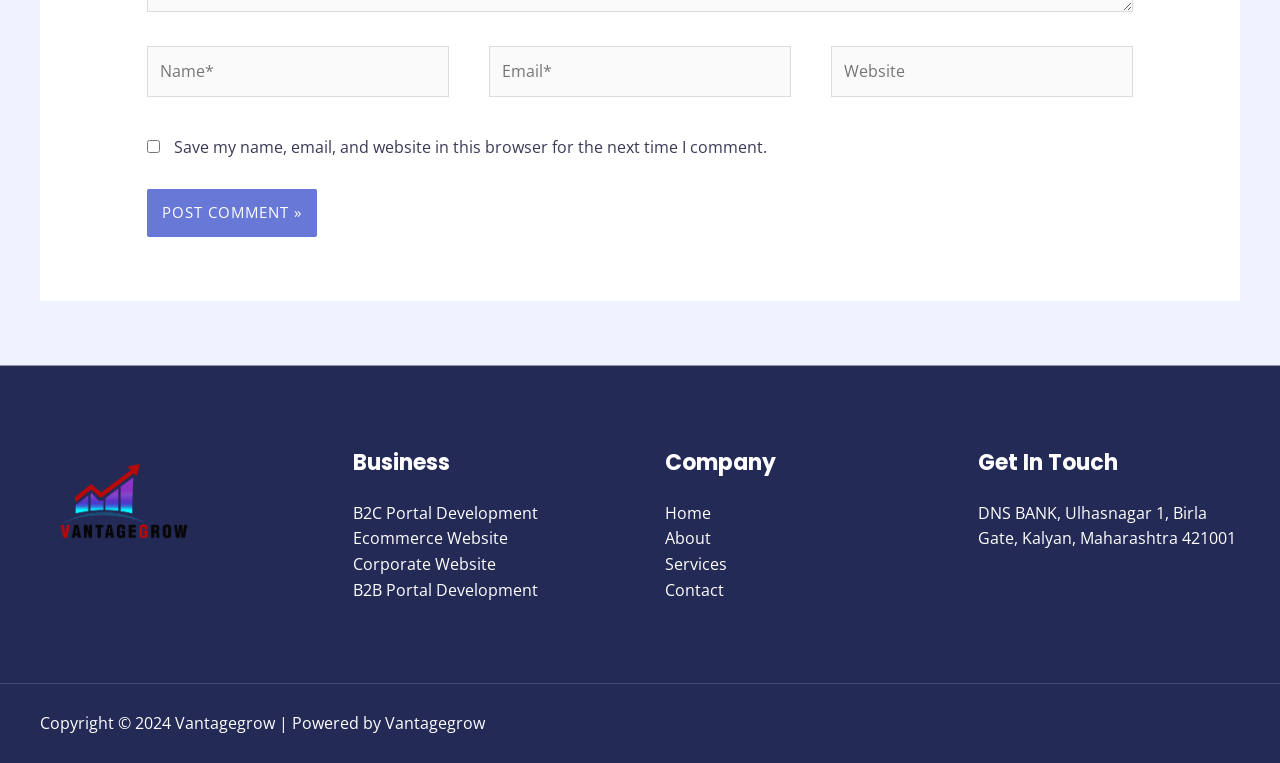Give a one-word or short-phrase answer to the following question: 
What is the address mentioned in the footer?

DNS BANK, Ulhasnagar 1, Birla Gate, Kalyan, Maharashtra 421001